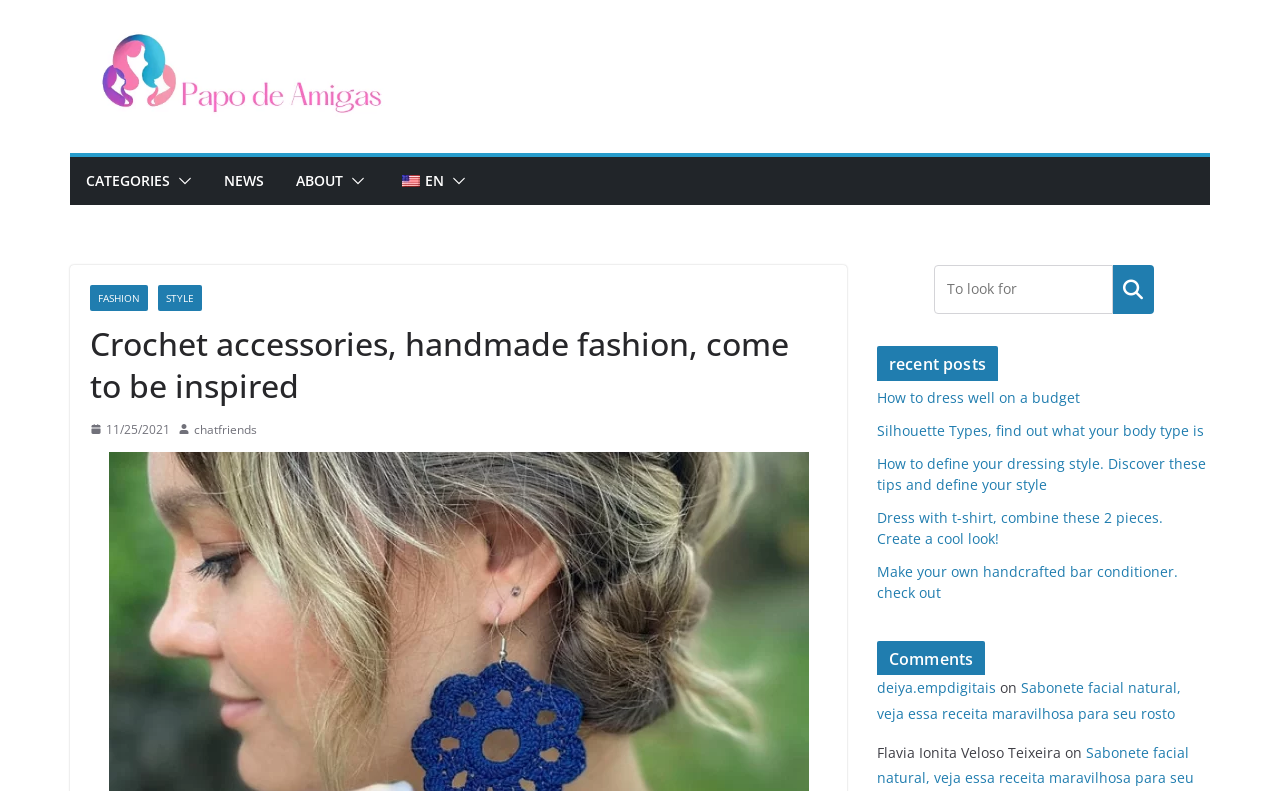Please find the bounding box coordinates of the element that you should click to achieve the following instruction: "Call the phone number". The coordinates should be presented as four float numbers between 0 and 1: [left, top, right, bottom].

None